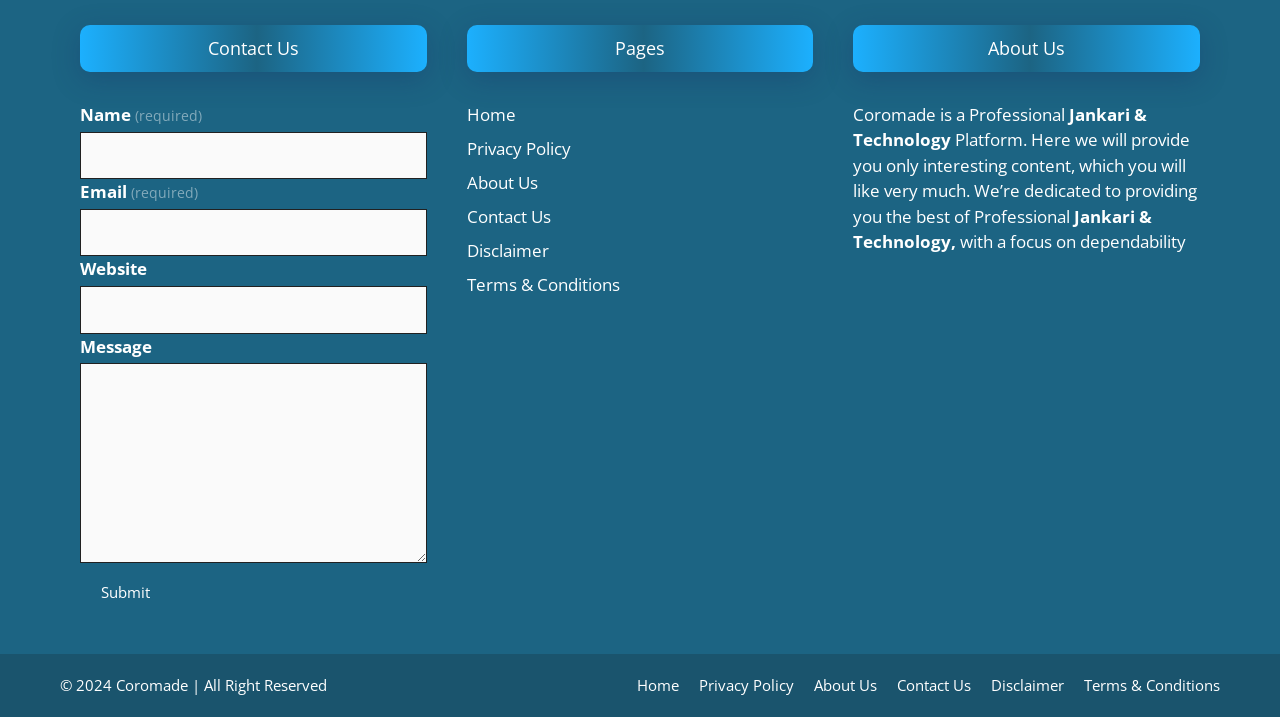What is the purpose of the website?
Please provide a comprehensive answer based on the details in the screenshot.

According to the 'About Us' section, the website is dedicated to providing the best of Professional Jankari with a focus on dependability, and it will provide interesting content that users will like very much.